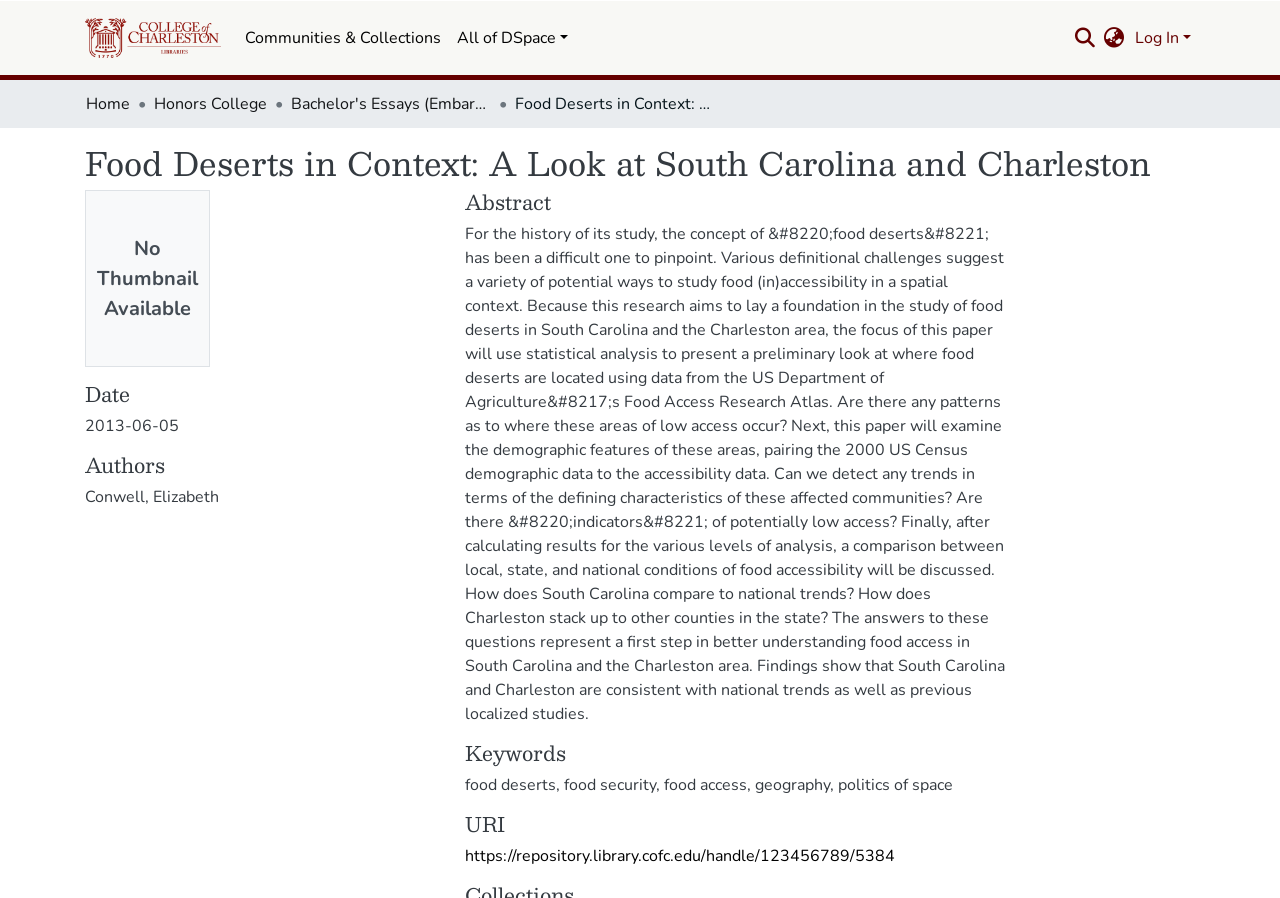Look at the image and answer the question in detail:
What is the name of the repository?

I found the answer by looking at the navigation bar at the top of the webpage, where I saw a link with the text 'Repository logo' and an image with the same description. This suggests that the repository is the main entity hosting this webpage.